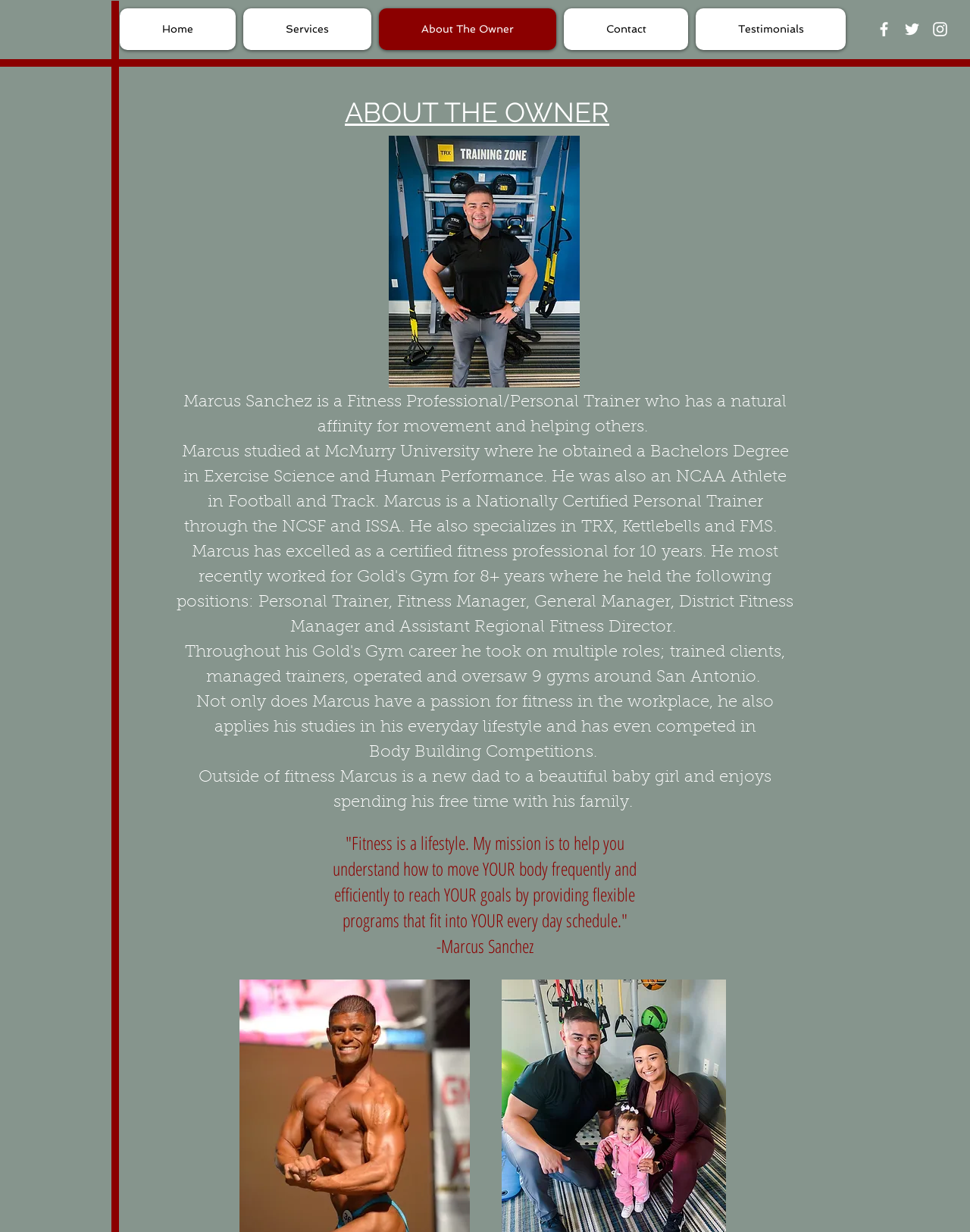Please determine the bounding box coordinates of the element to click in order to execute the following instruction: "Click on the Home link". The coordinates should be four float numbers between 0 and 1, specified as [left, top, right, bottom].

[0.123, 0.007, 0.243, 0.041]